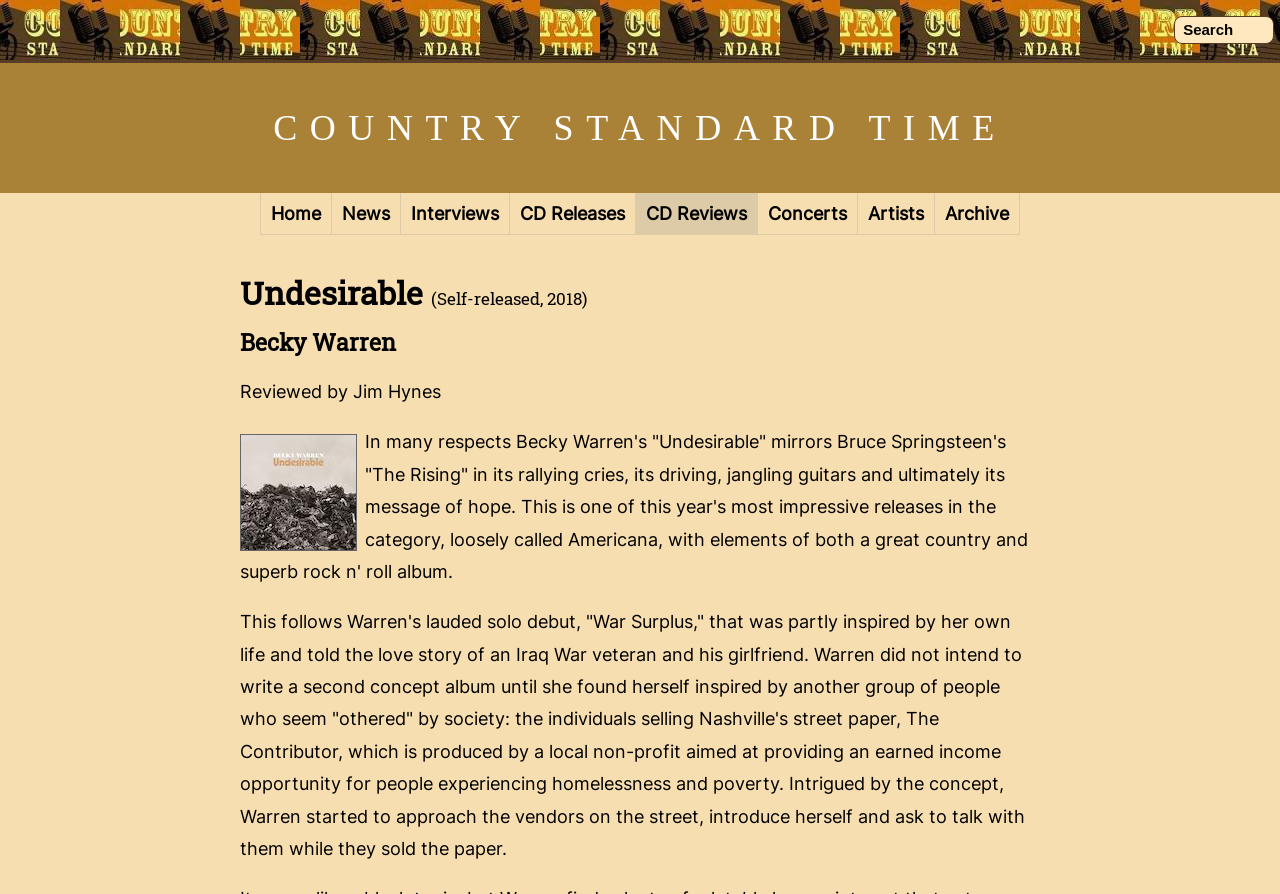What is the genre of music associated with the album 'Undesirable'?
Using the details shown in the screenshot, provide a comprehensive answer to the question.

The text '...in the category, loosely called Americana,...' suggests that the album 'Undesirable' is associated with the genre of music called Americana.